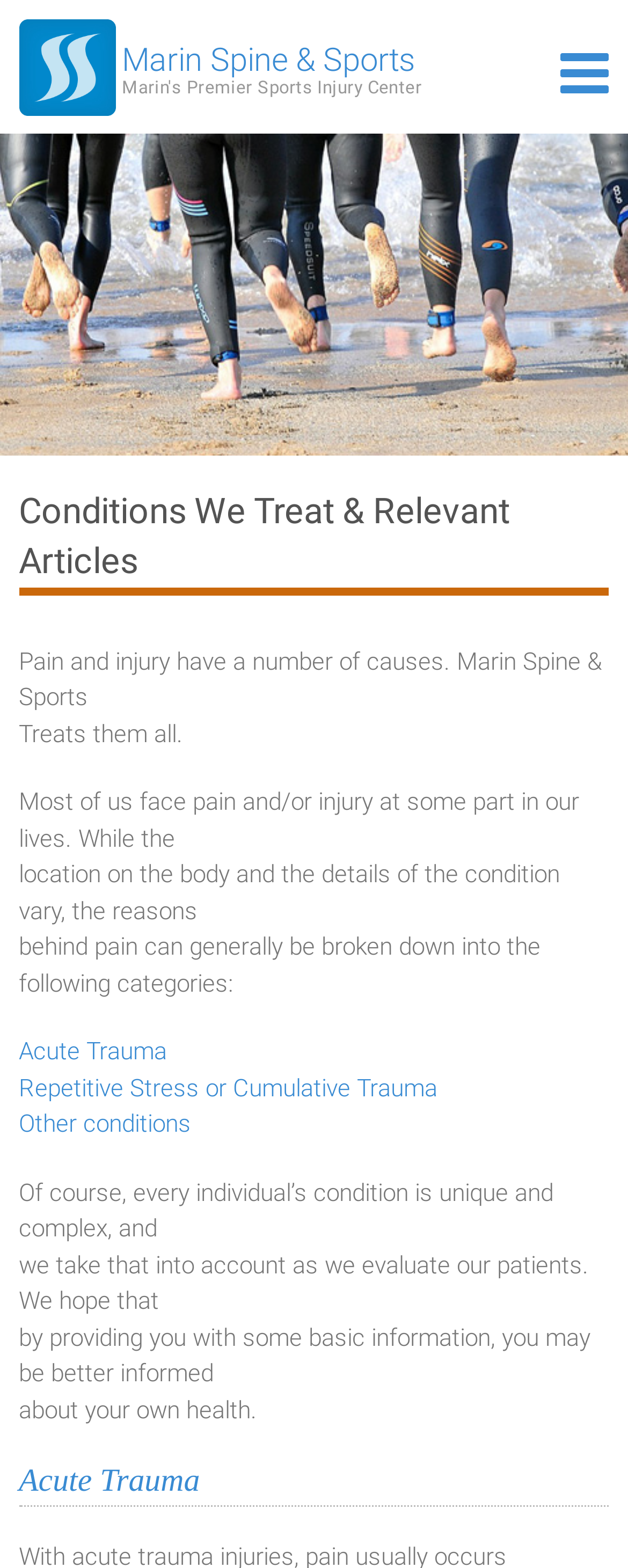Locate the heading on the webpage and return its text.

Conditions We Treat & Relevant Articles